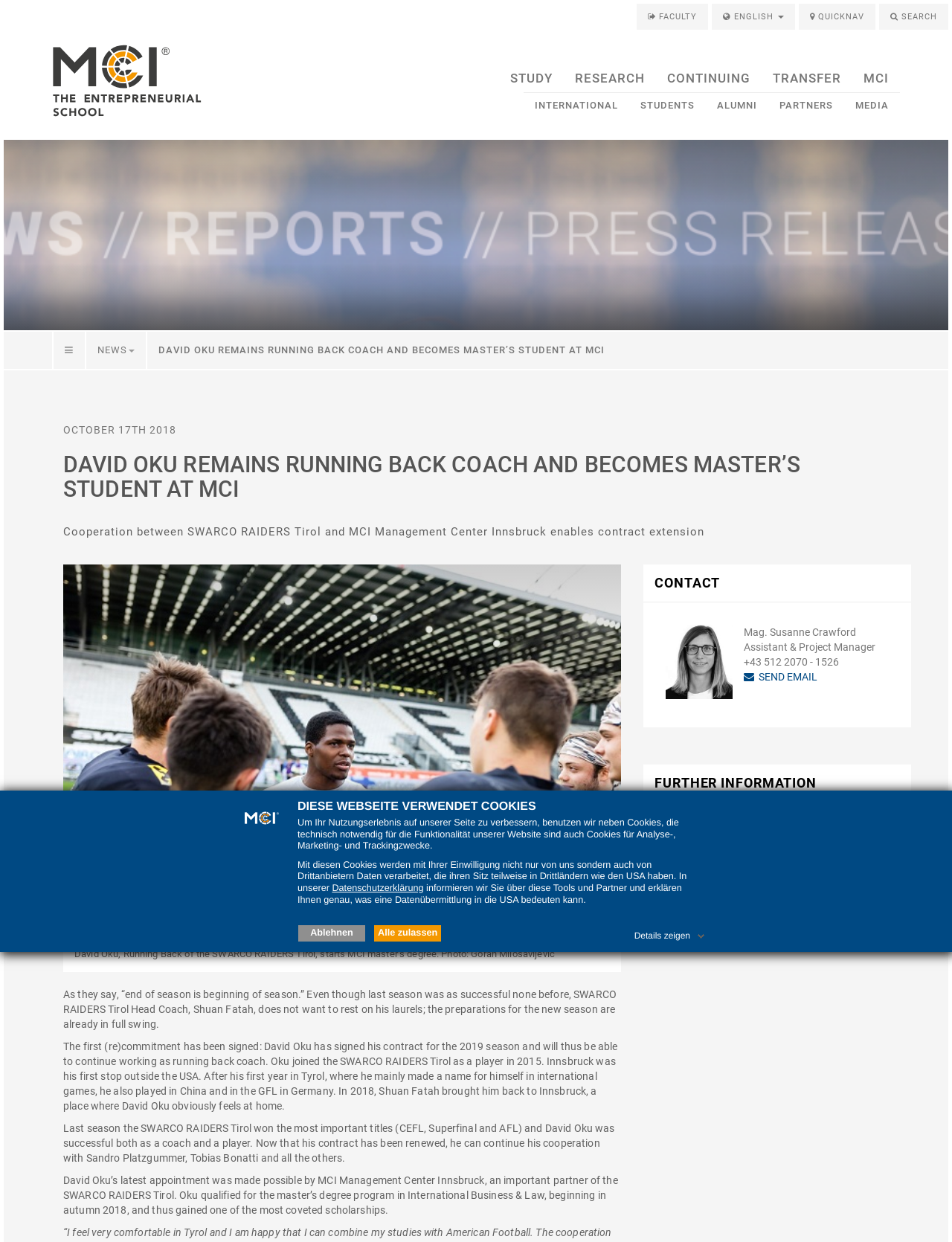What is David Oku's new role?
Look at the image and provide a short answer using one word or a phrase.

Master's student